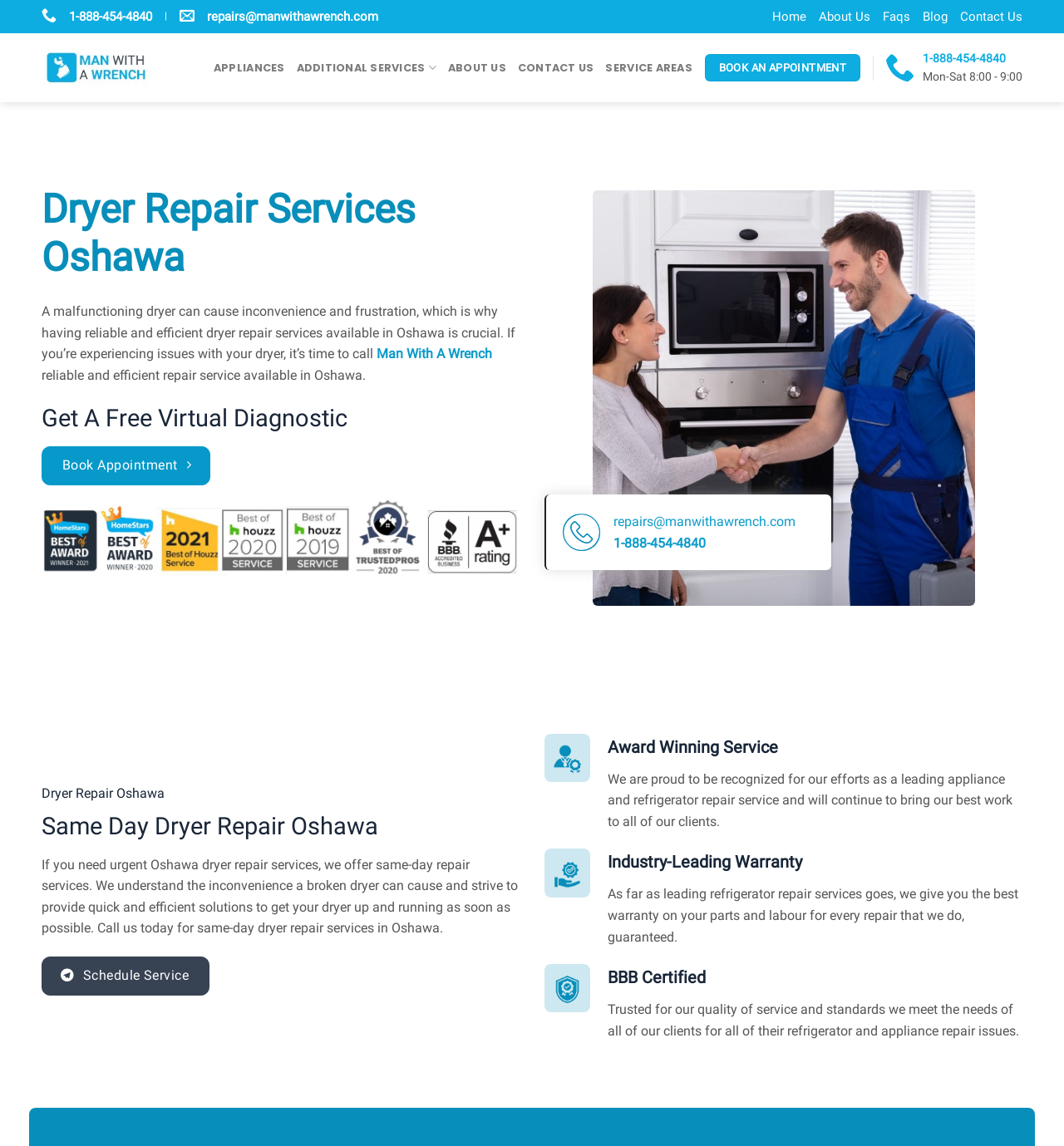Please identify the bounding box coordinates of the element that needs to be clicked to execute the following command: "Book an appointment". Provide the bounding box using four float numbers between 0 and 1, formatted as [left, top, right, bottom].

[0.662, 0.047, 0.809, 0.071]